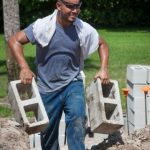Offer an in-depth caption that covers the entire scene depicted in the image.

In the image, a construction worker is seen energetically carrying two concrete blocks, demonstrating strength and labor in a construction setting. He is dressed casually in a gray shirt and jeans, with a towel draped over his shoulders, indicating he is likely engaged in a physically demanding task under the sun. The background features lush green grass, complementing the construction zone where several concrete blocks are stacked. This scene reflects the hard work and dedication involved in building structures, which is relevant to discussions around concrete applications, such as pouring over grass or combining different materials for durability and strength in construction projects.